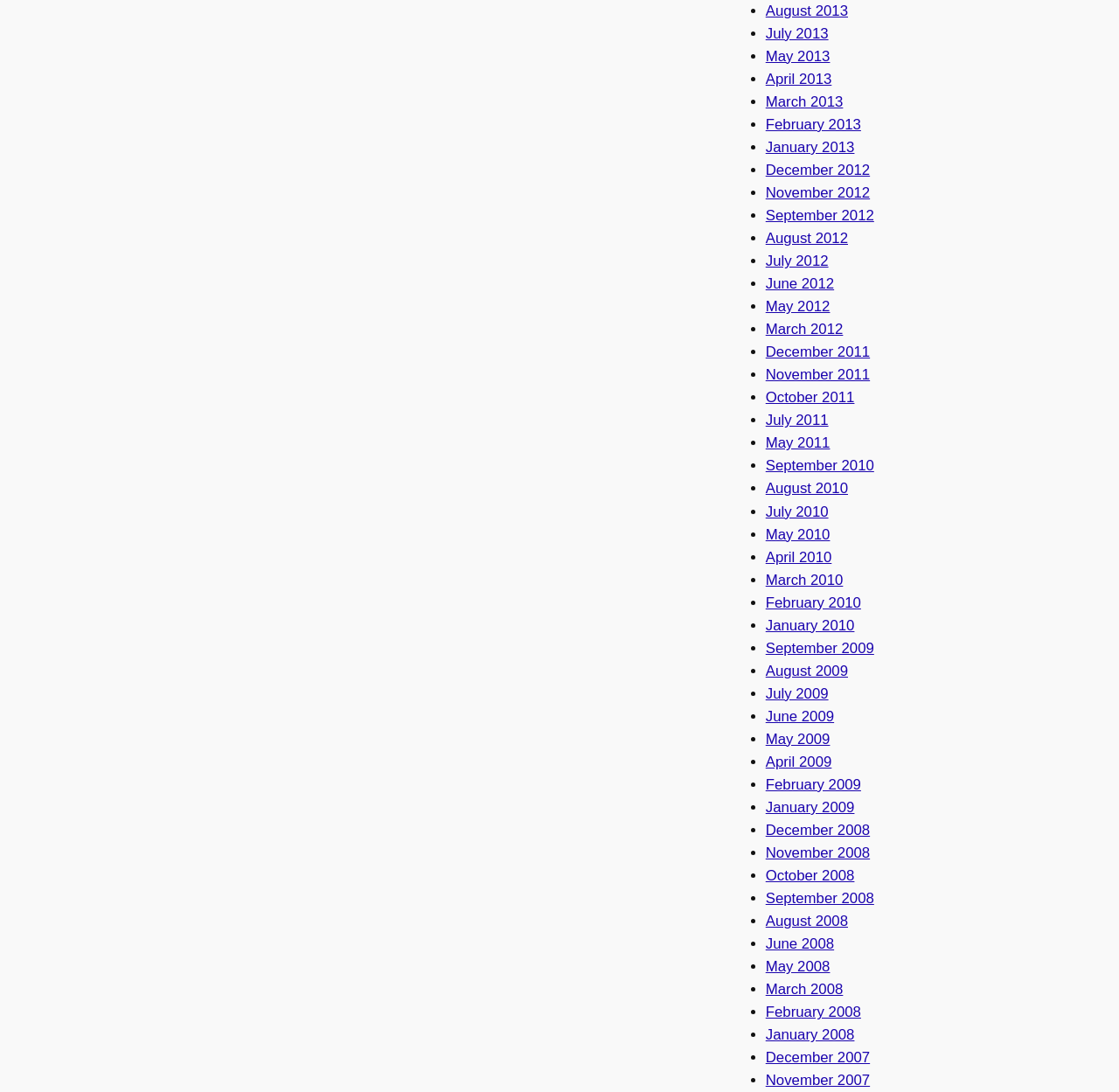Refer to the image and offer a detailed explanation in response to the question: Are there any months listed in 2009?

I found that there are several links with '2009' in their text, indicating that there are months listed in 2009.